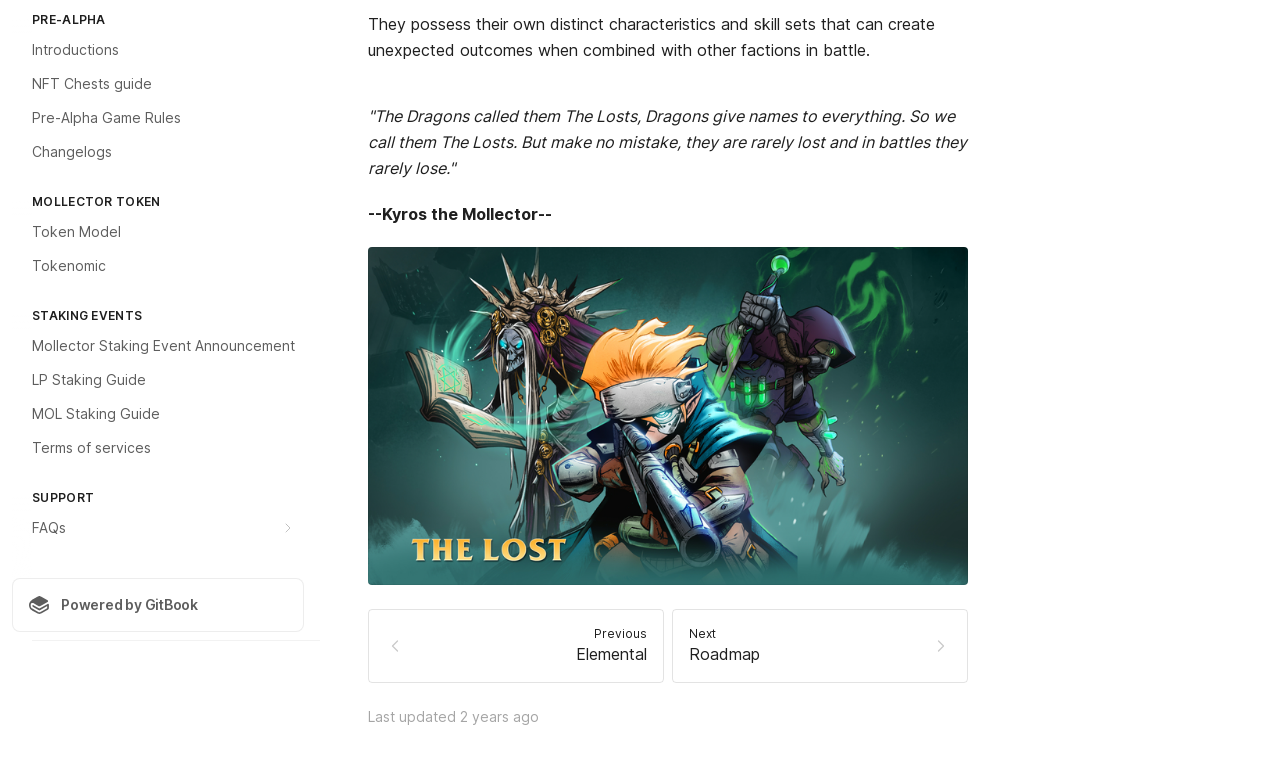Locate the bounding box of the UI element defined by this description: "Terms of services". The coordinates should be given as four float numbers between 0 and 1, formatted as [left, top, right, bottom].

[0.009, 0.569, 0.238, 0.611]